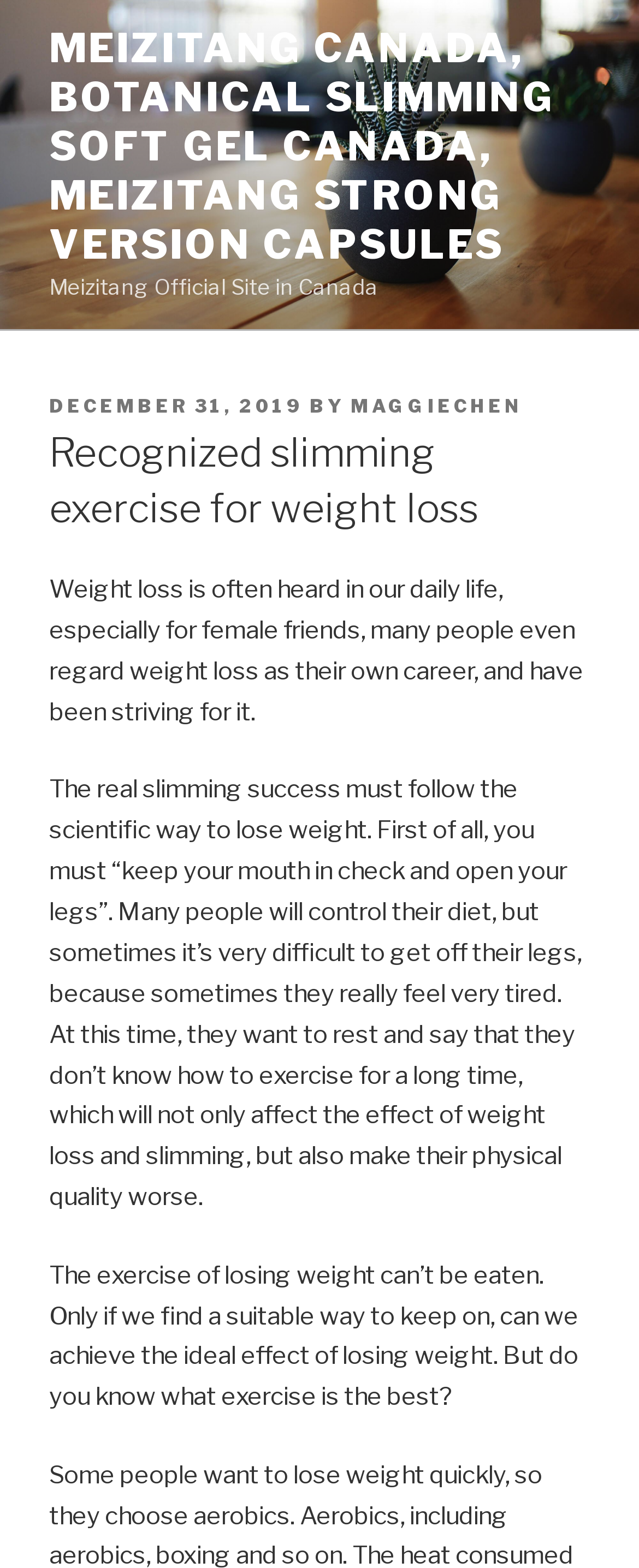Identify the bounding box coordinates for the UI element described as follows: "December 31, 2019". Ensure the coordinates are four float numbers between 0 and 1, formatted as [left, top, right, bottom].

[0.077, 0.252, 0.474, 0.266]